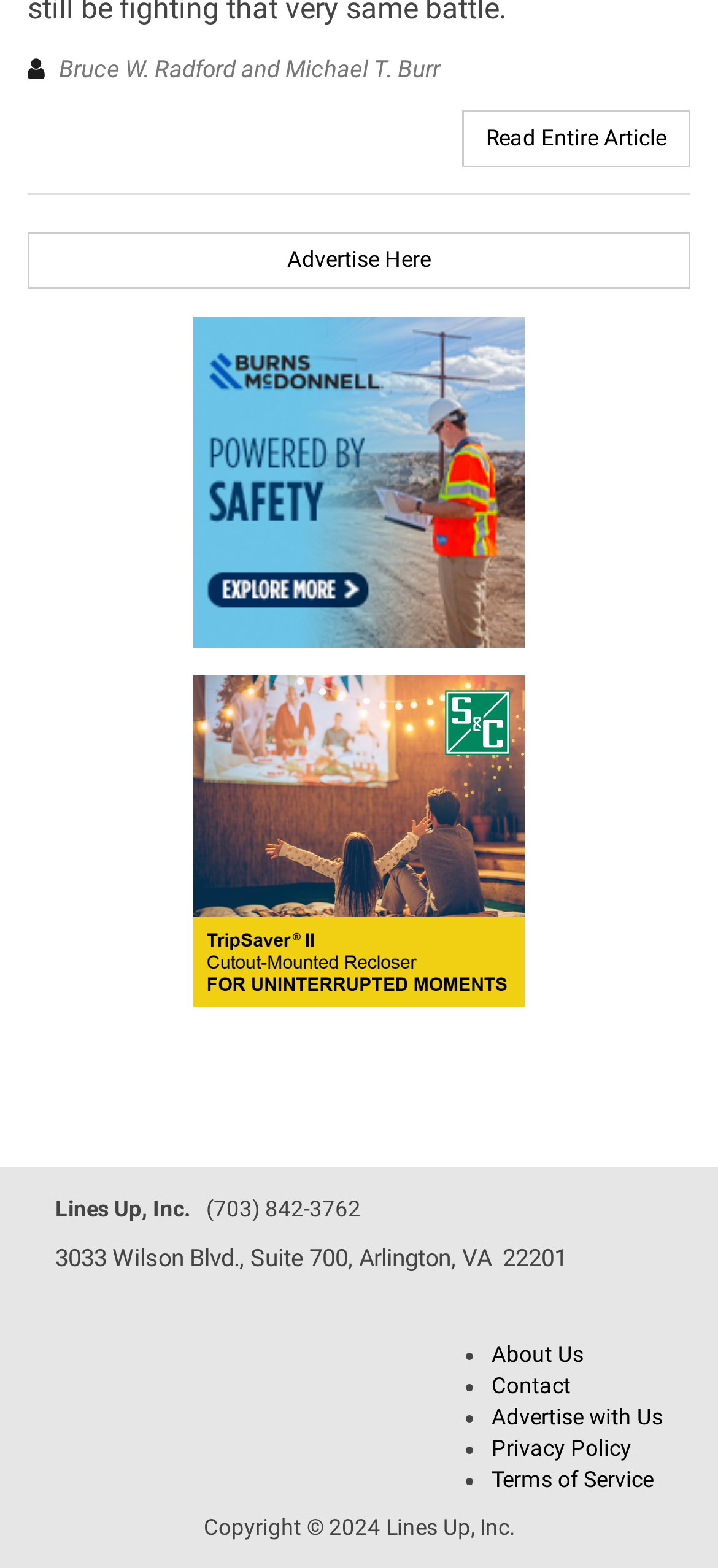What is the address of Lines Up, Inc.?
Look at the image and respond with a one-word or short-phrase answer.

3033 Wilson Blvd., Suite 700, Arlington, VA 22201